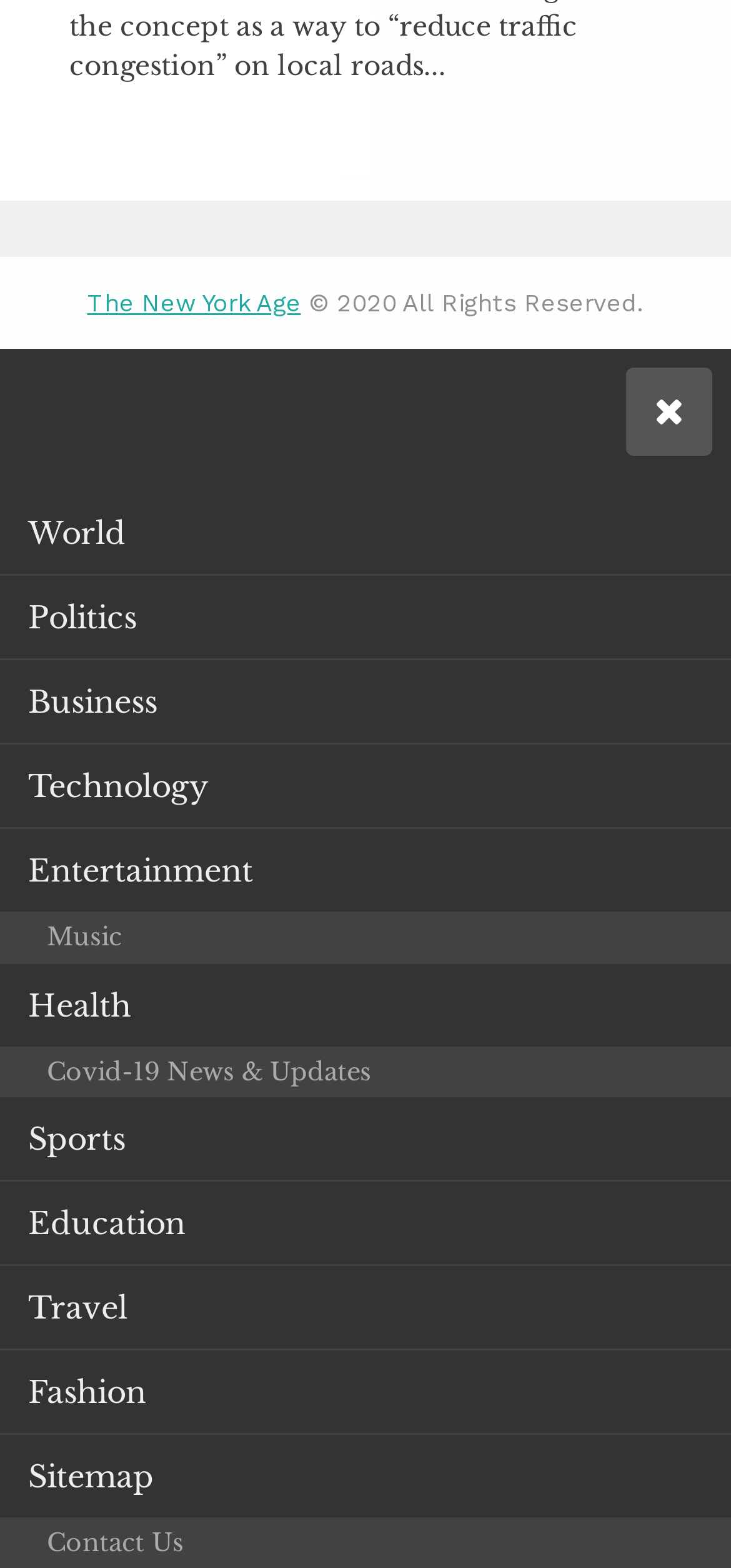Identify the bounding box coordinates of the clickable section necessary to follow the following instruction: "Click the Covid-19 News & Updates link". The coordinates should be presented as four float numbers from 0 to 1, i.e., [left, top, right, bottom].

[0.0, 0.669, 1.0, 0.7]